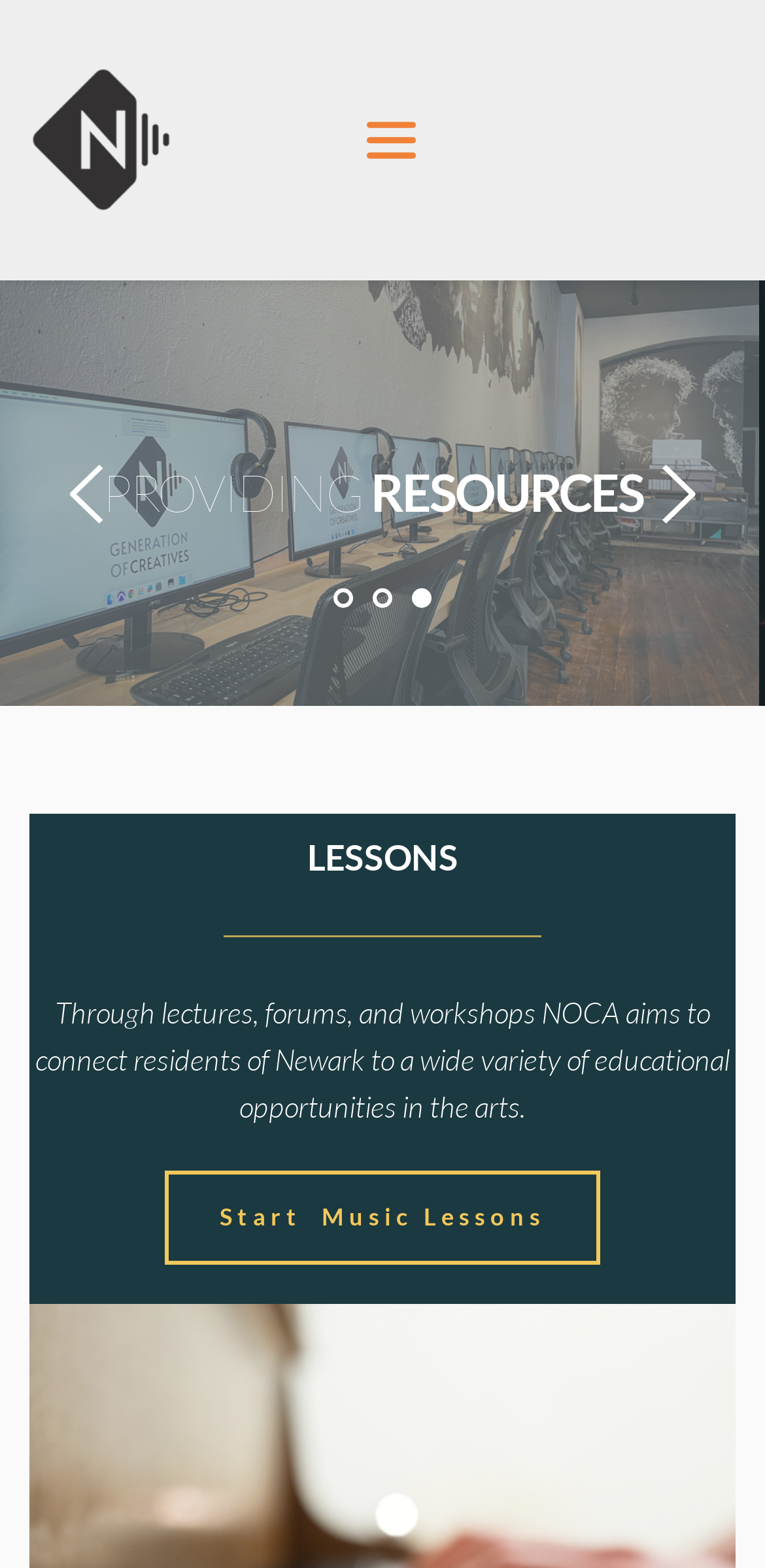What is the title of the section below the tabs?
Please provide a comprehensive answer based on the details in the screenshot.

I found a heading element with the text 'LESSONS' which is located below the tablist element, suggesting that it is the title of the section below the tabs.